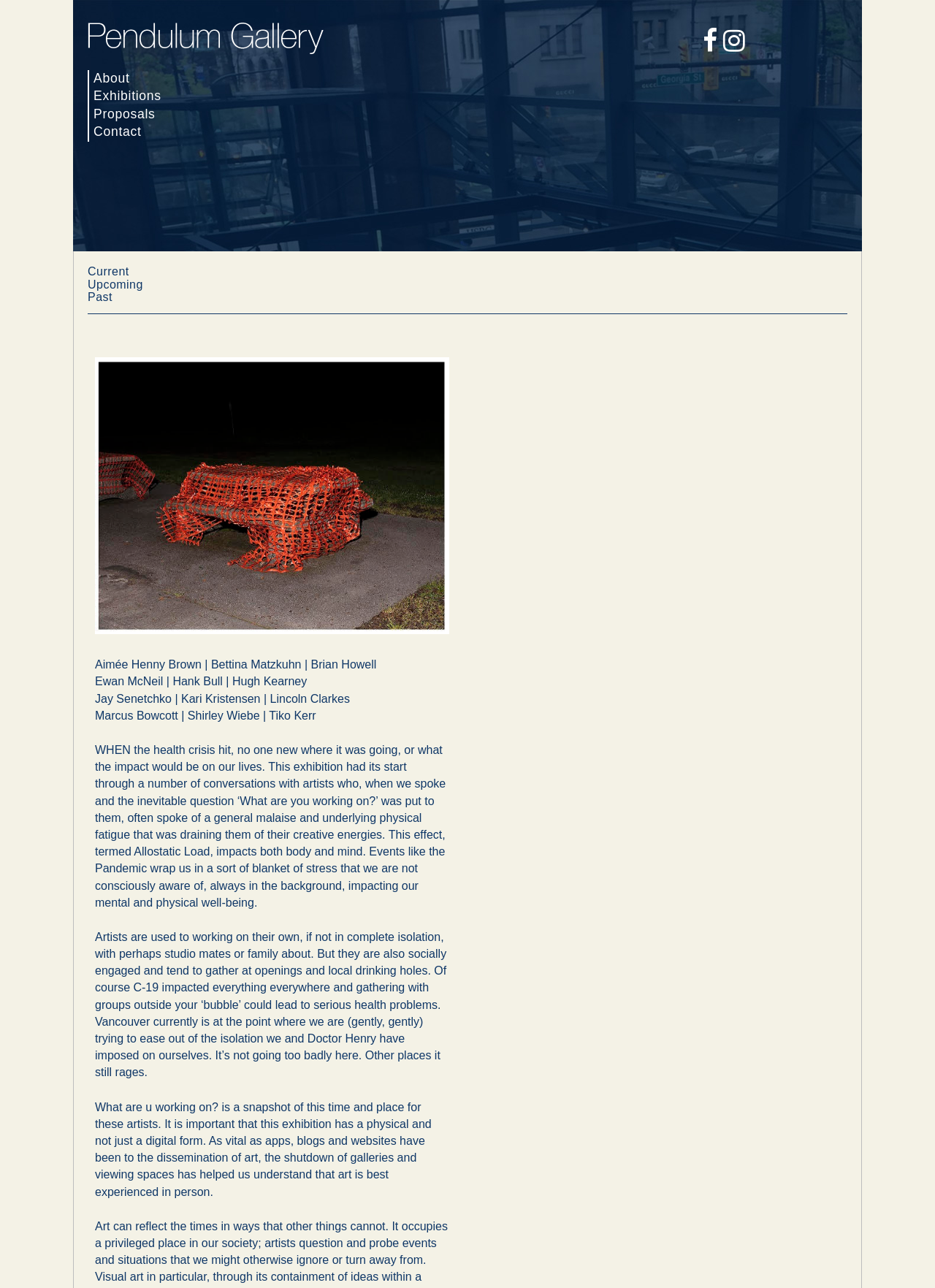Look at the image and give a detailed response to the following question: What is the importance of physical exhibitions?

According to the webpage, the exhibition's curator believes that art is best experienced in person, and that physical exhibitions are important, even in the digital age.